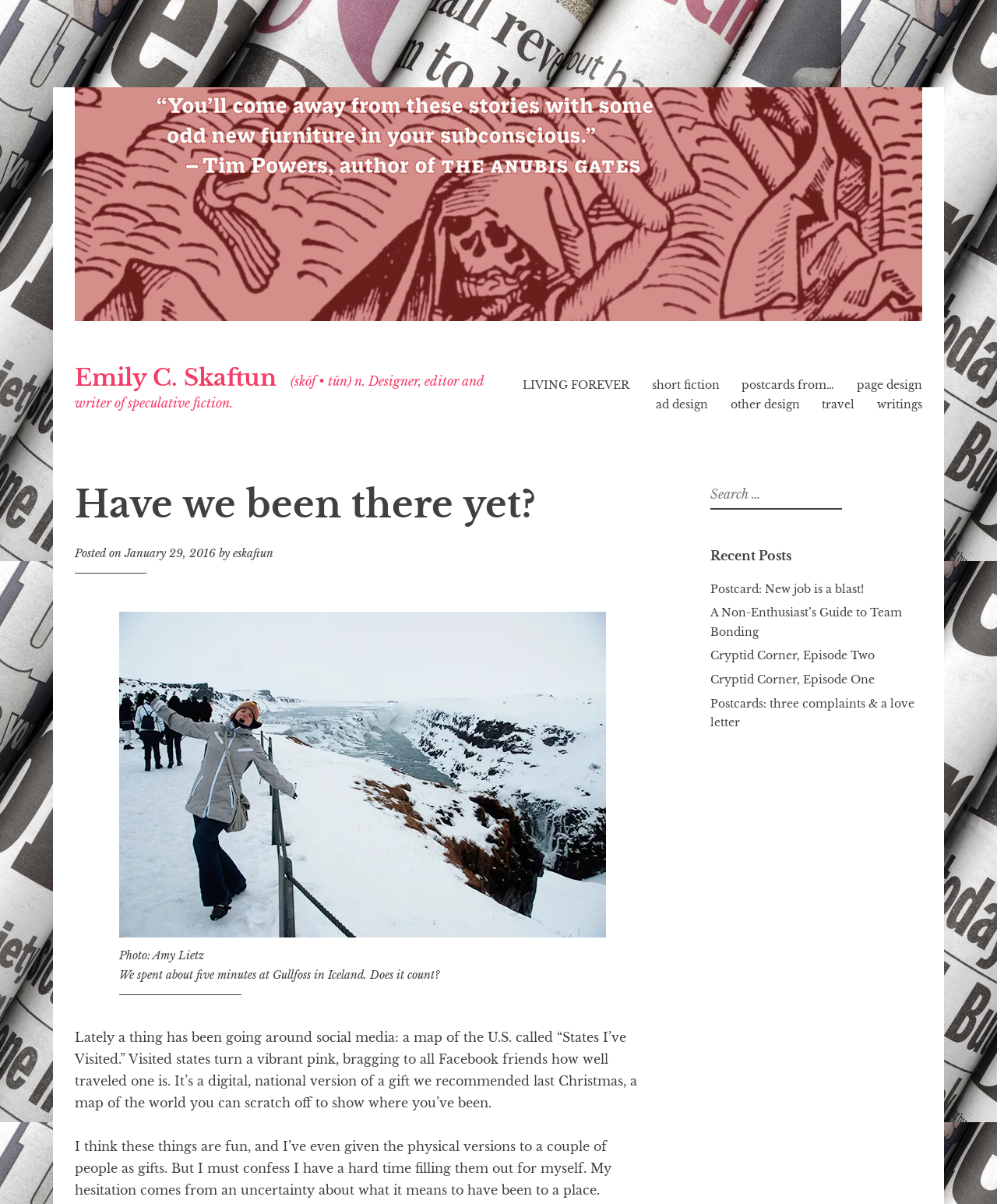What is the title of the blog post?
Look at the image and respond to the question as thoroughly as possible.

The answer can be found in the heading element 'Have we been there yet?' which is located inside the HeaderAsNonLandmark element.